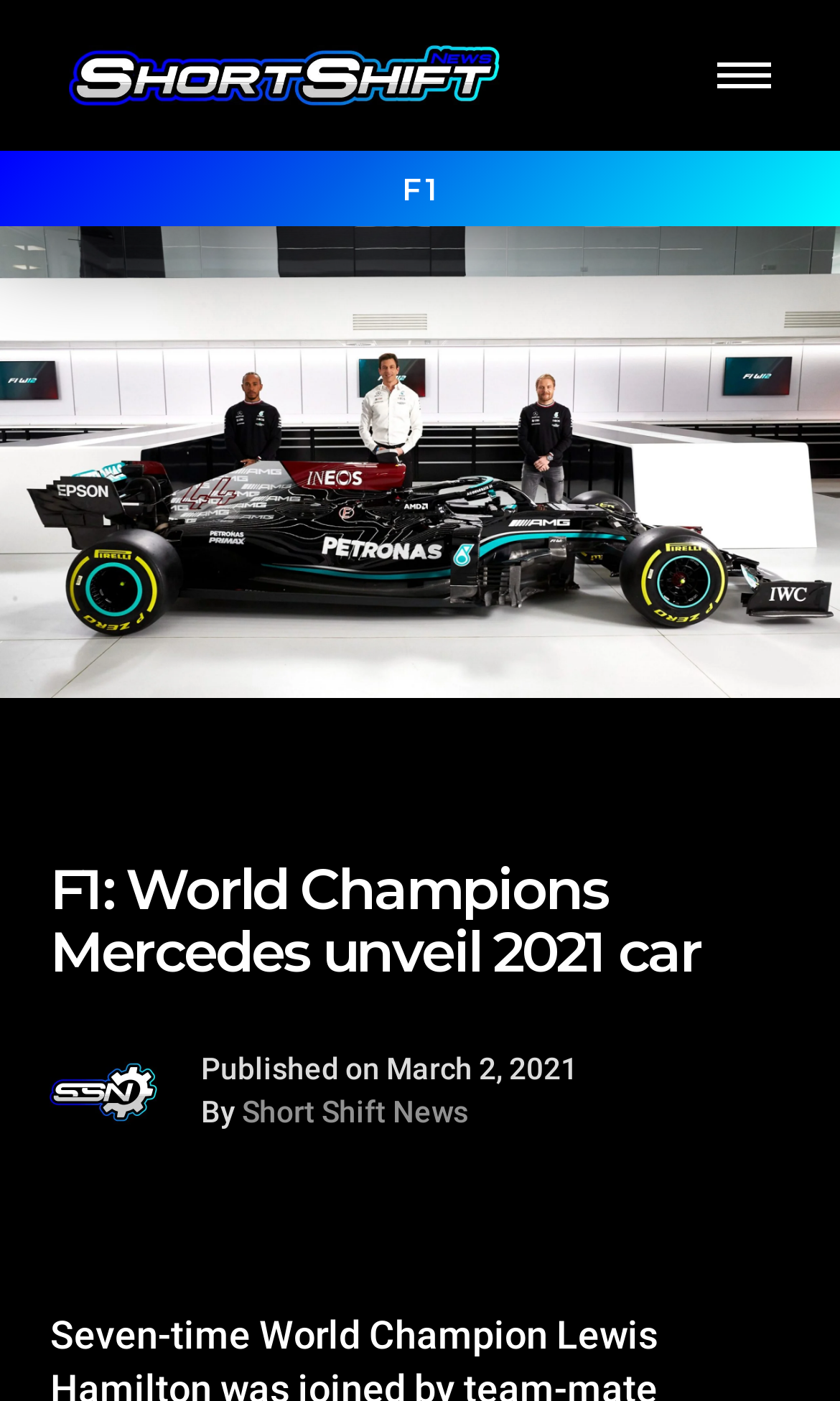Give a short answer using one word or phrase for the question:
What is the text next to the image with the caption 'Published on March 2, 2021'?

By